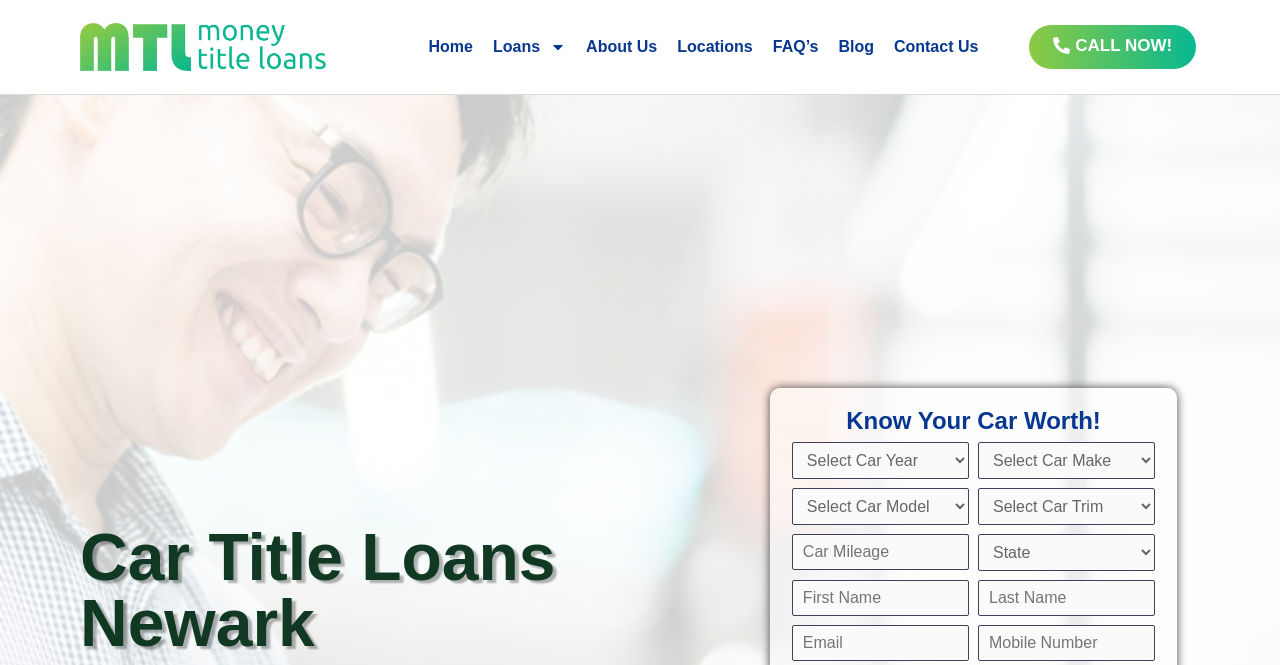How many textboxes are required in the form?
Ensure your answer is thorough and detailed.

I counted the number of textbox elements with the 'required' attribute set to true and found 4 required textboxes: 'First Name', 'Last Name', 'Email', and 'Mobile Number'.